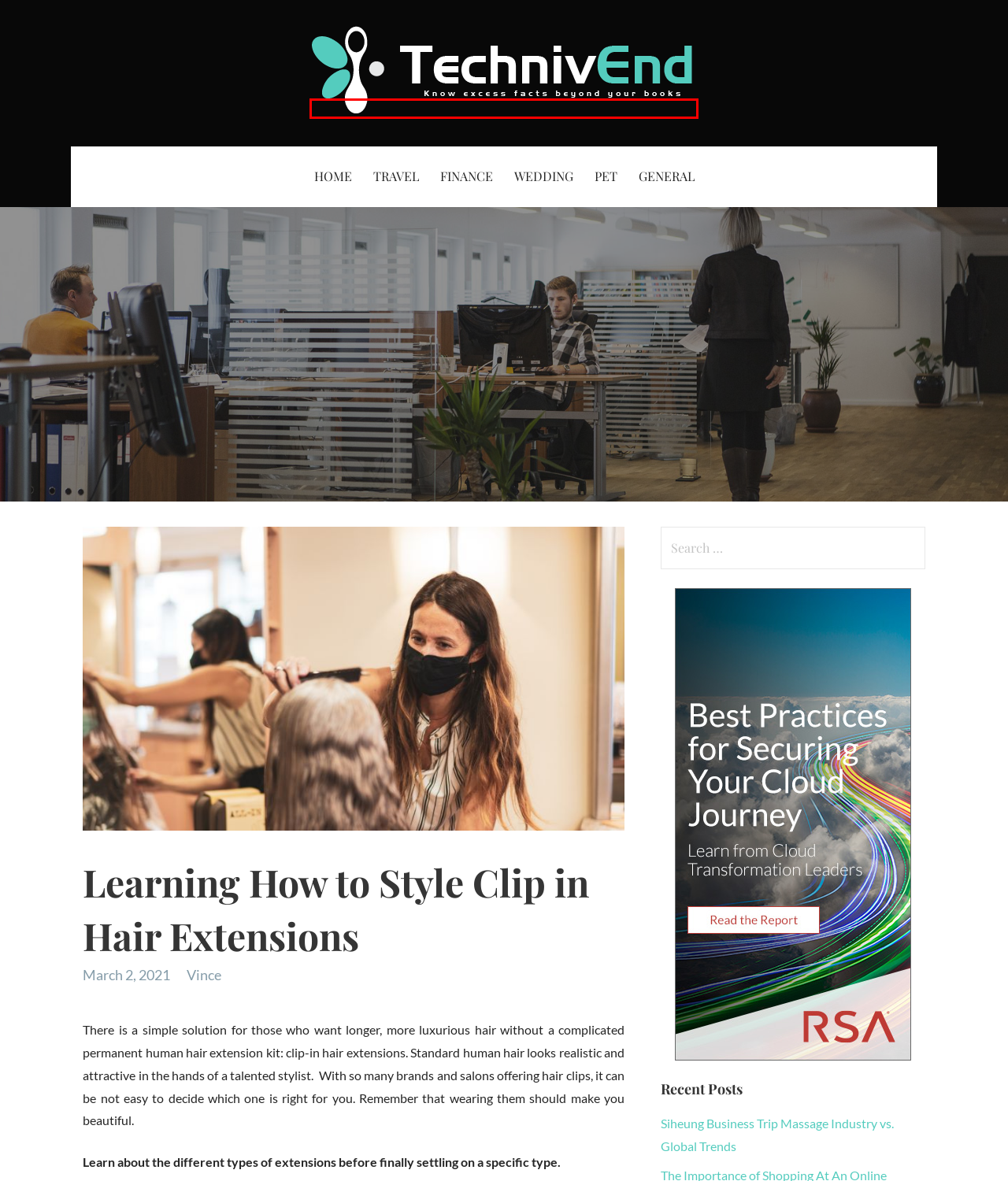You are given a screenshot of a webpage with a red rectangle bounding box around an element. Choose the best webpage description that matches the page after clicking the element in the bounding box. Here are the candidates:
A. Pet – Know excess facts beyond your books
B. The Importance of Shopping At An Online Beauty Store – Know excess facts beyond your books
C. Siheung Business Trip Massage Industry vs. Global Trends – Know excess facts beyond your books
D. Vince – Know excess facts beyond your books
E. Finance – Know excess facts beyond your books
F. Know excess facts beyond your books
G. Wedding – Know excess facts beyond your books
H. General – Know excess facts beyond your books

F